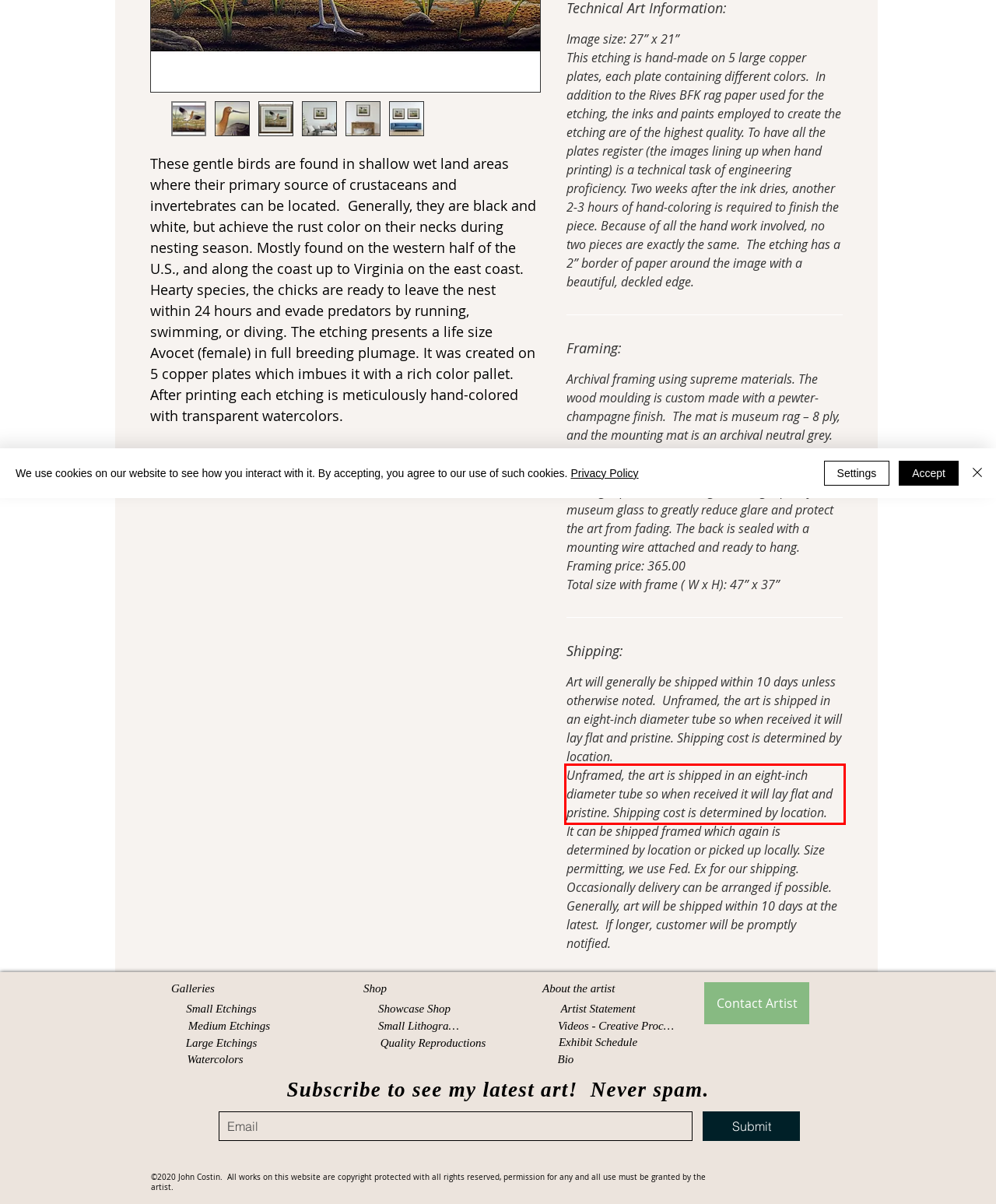You have a screenshot of a webpage, and there is a red bounding box around a UI element. Utilize OCR to extract the text within this red bounding box.

Unframed, the art is shipped in an eight-inch diameter tube so when received it will lay flat and pristine. Shipping cost is determined by location.